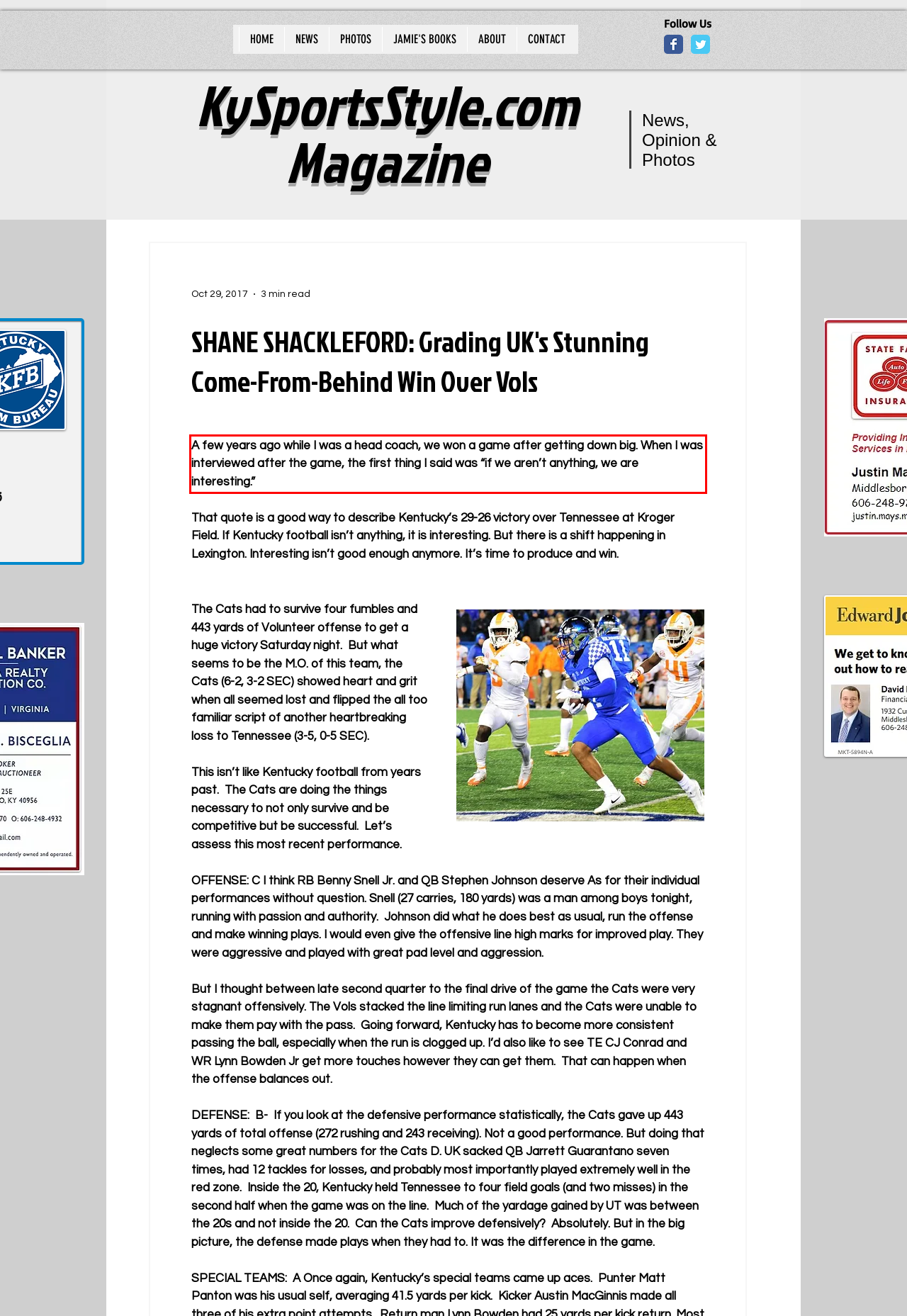Given the screenshot of the webpage, identify the red bounding box, and recognize the text content inside that red bounding box.

A few years ago while I was a head coach, we won a game after getting down big. When I was interviewed after the game, the first thing I said was “if we aren’t anything, we are interesting.”